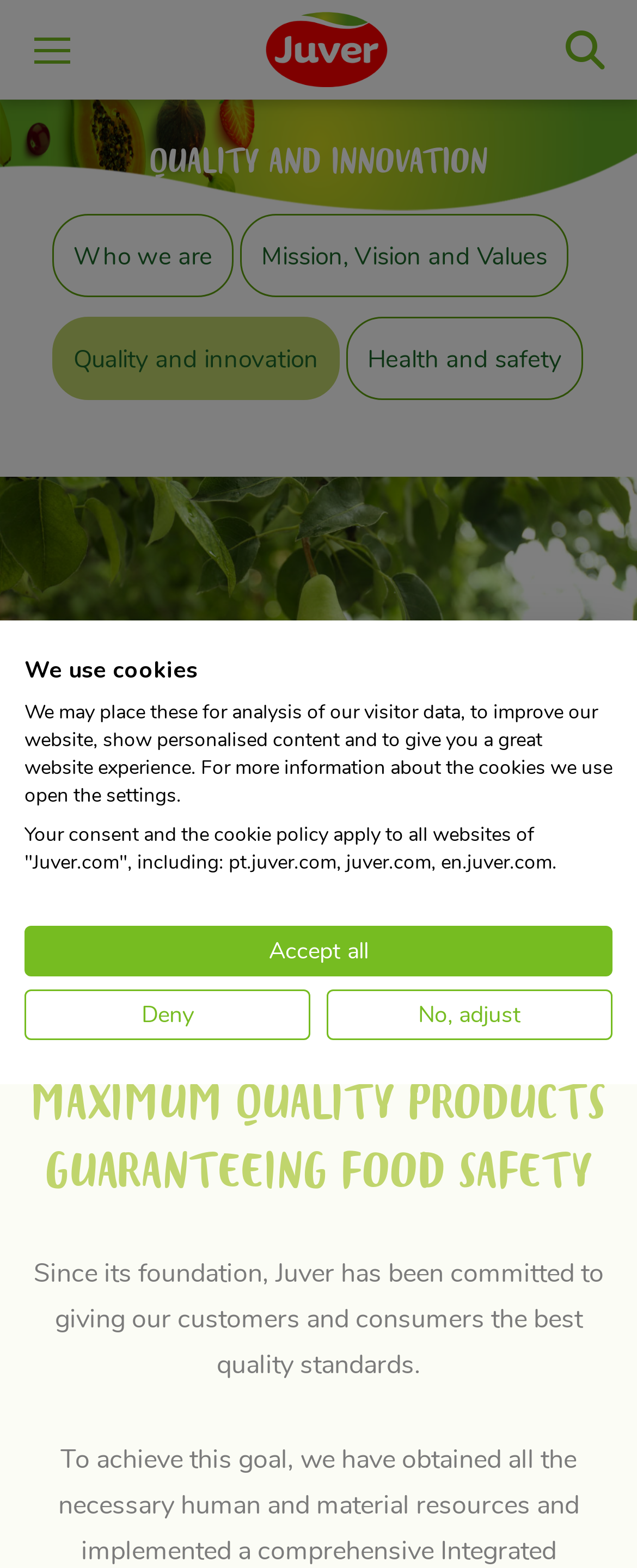Provide the bounding box coordinates of the HTML element this sentence describes: "Mission, Vision and Values". The bounding box coordinates consist of four float numbers between 0 and 1, i.e., [left, top, right, bottom].

[0.377, 0.136, 0.892, 0.19]